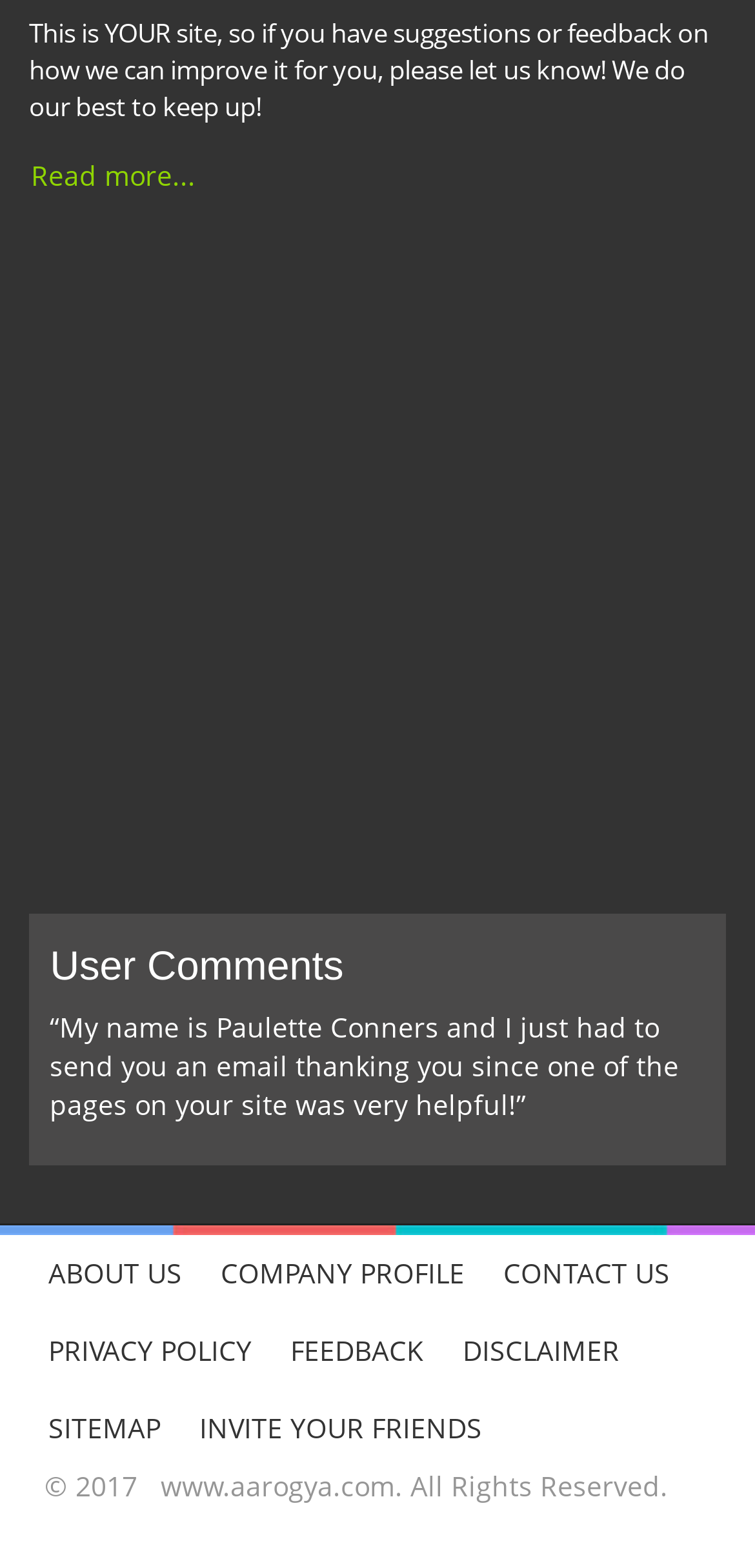Can you specify the bounding box coordinates of the area that needs to be clicked to fulfill the following instruction: "Read more about the website"?

[0.038, 0.093, 0.262, 0.132]